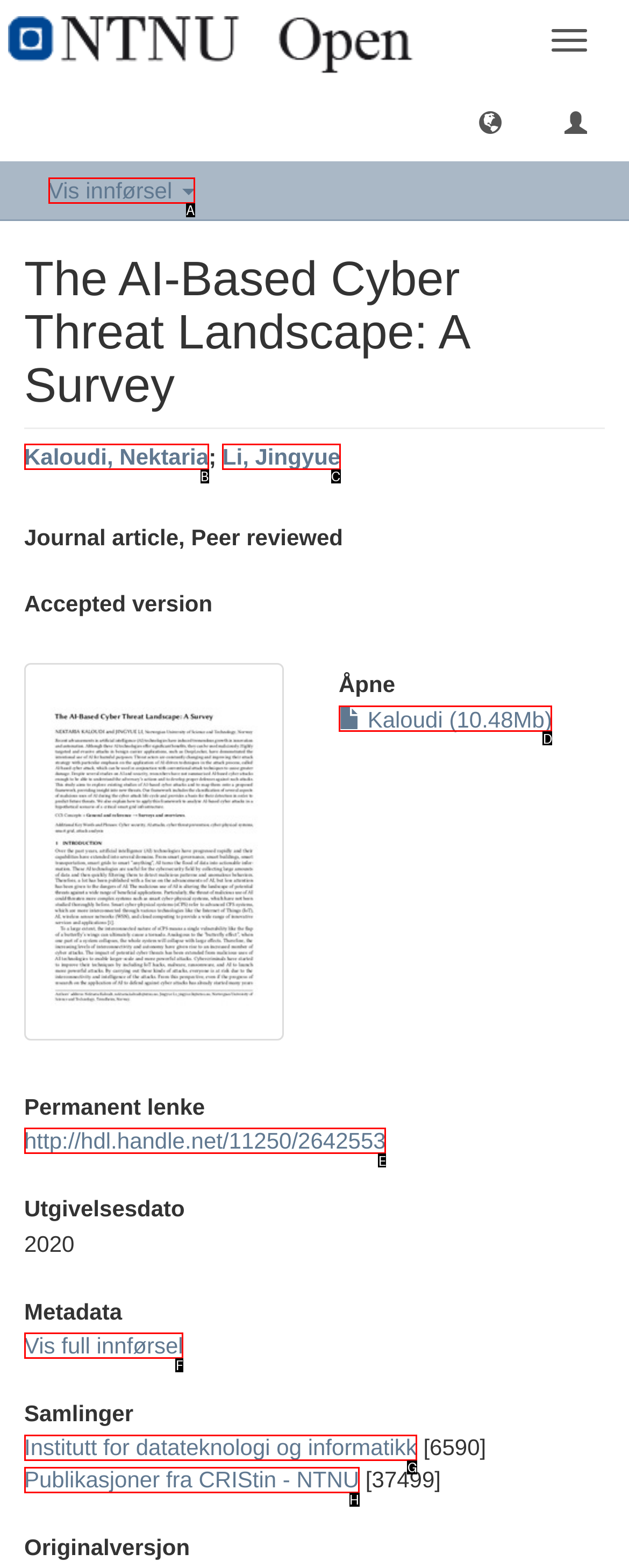Determine which HTML element fits the description: http://hdl.handle.net/11250/2642553. Answer with the letter corresponding to the correct choice.

E